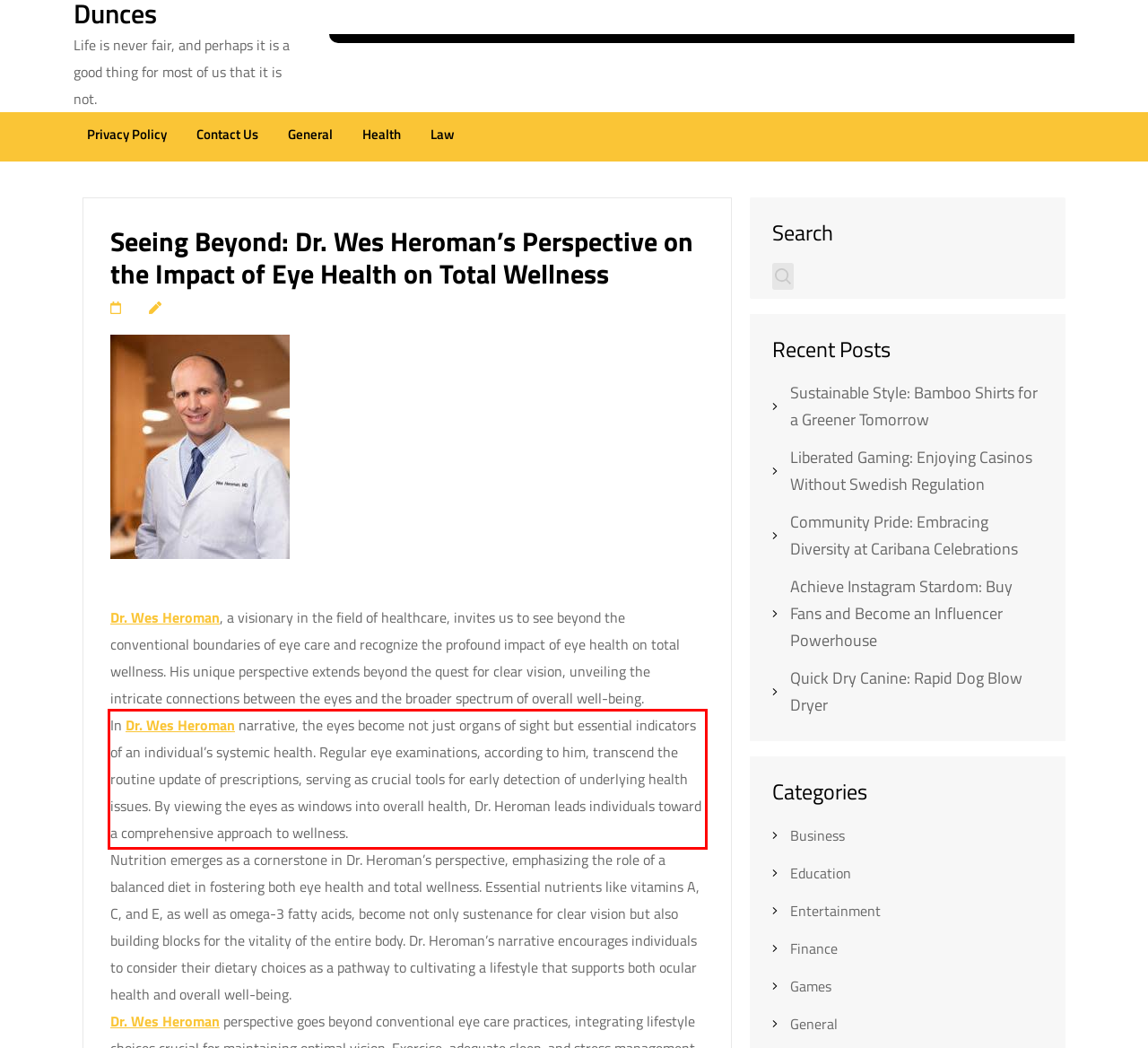By examining the provided screenshot of a webpage, recognize the text within the red bounding box and generate its text content.

In Dr. Wes Heroman narrative, the eyes become not just organs of sight but essential indicators of an individual’s systemic health. Regular eye examinations, according to him, transcend the routine update of prescriptions, serving as crucial tools for early detection of underlying health issues. By viewing the eyes as windows into overall health, Dr. Heroman leads individuals toward a comprehensive approach to wellness.